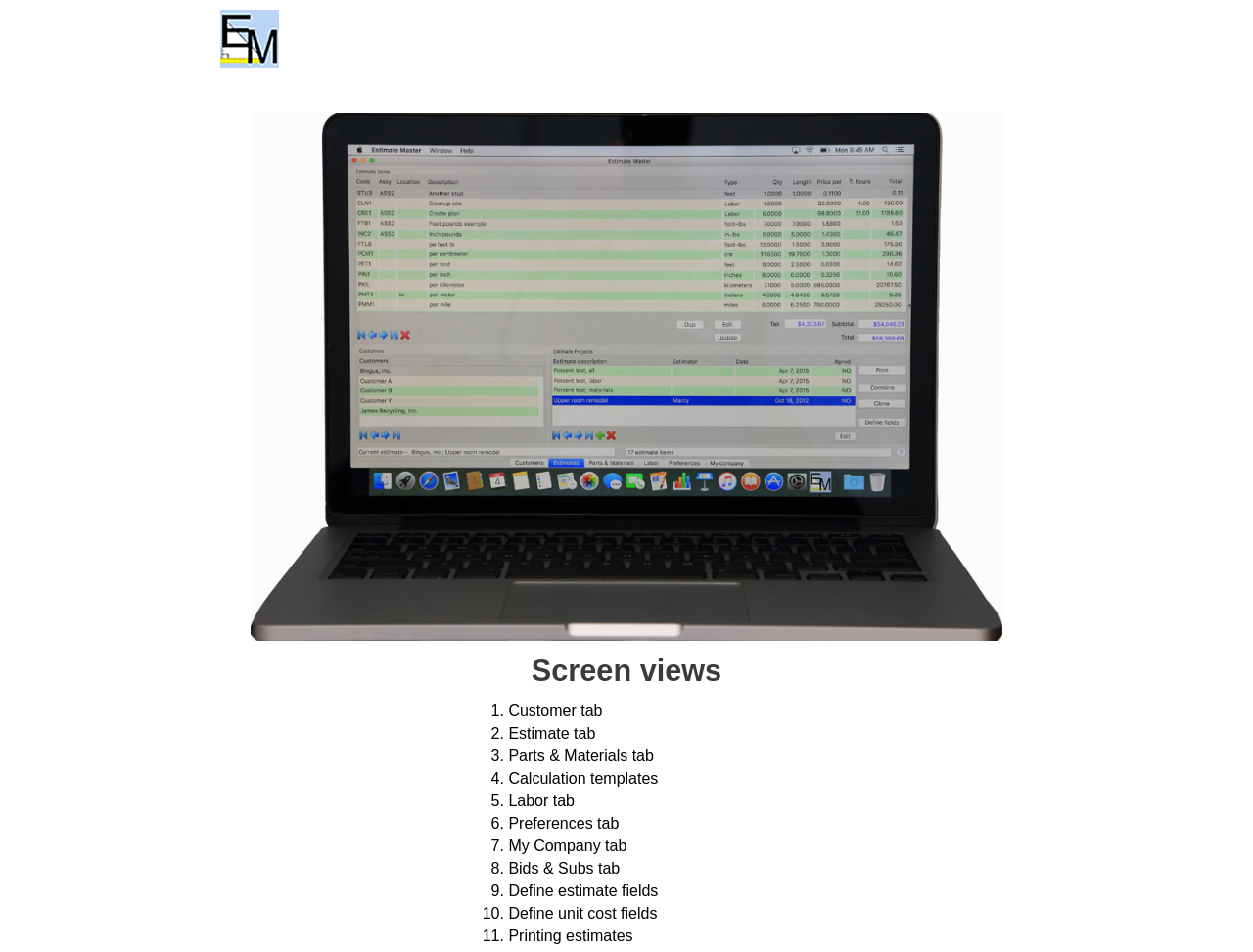Please identify the bounding box coordinates for the region that you need to click to follow this instruction: "Explore Estimate tab".

[0.406, 0.761, 0.475, 0.779]